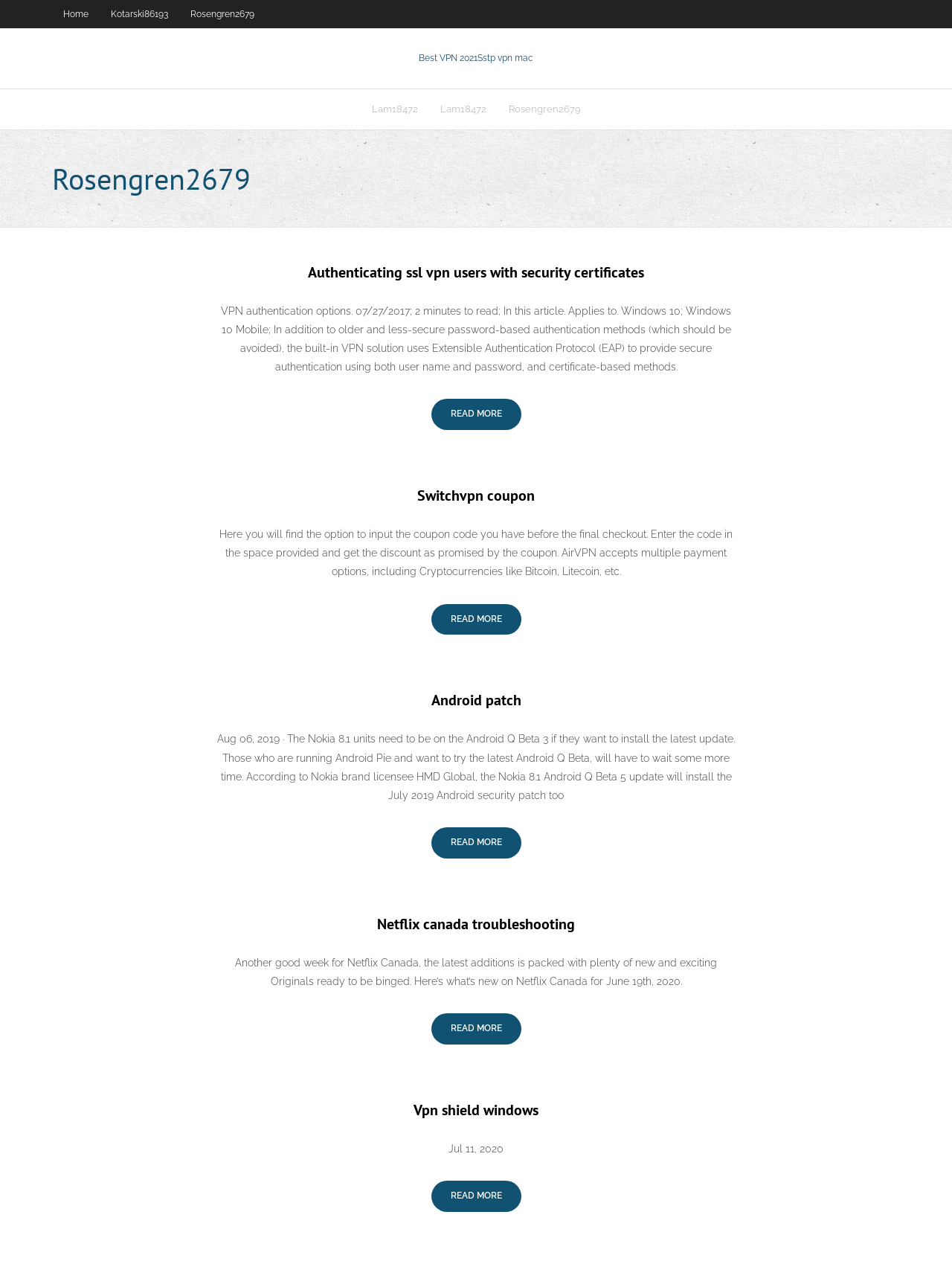Locate the bounding box coordinates of the element that needs to be clicked to carry out the instruction: "Read more about Android patch". The coordinates should be given as four float numbers ranging from 0 to 1, i.e., [left, top, right, bottom].

[0.453, 0.655, 0.547, 0.679]